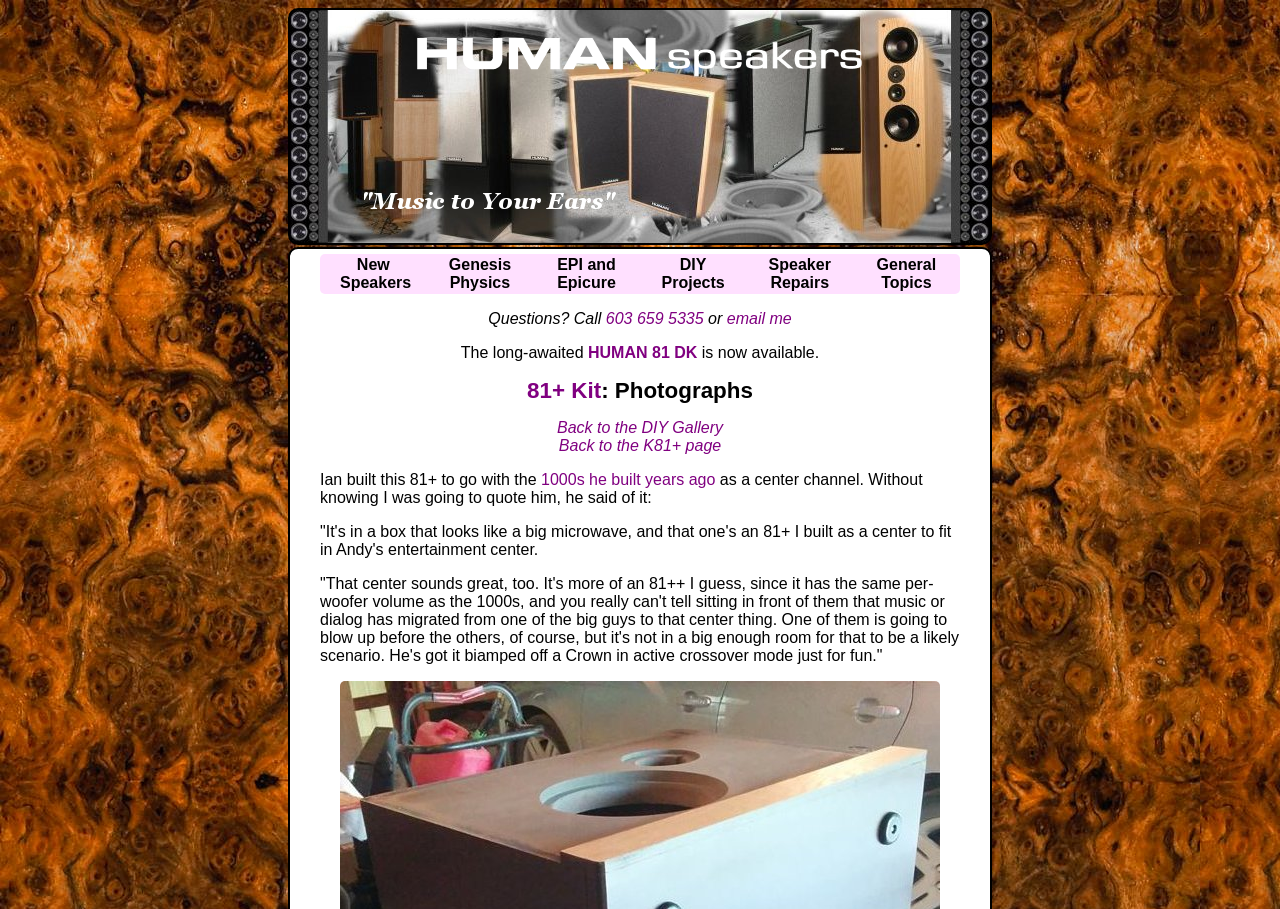Locate the bounding box coordinates of the element I should click to achieve the following instruction: "Go back to the DIY Gallery".

[0.435, 0.461, 0.565, 0.48]